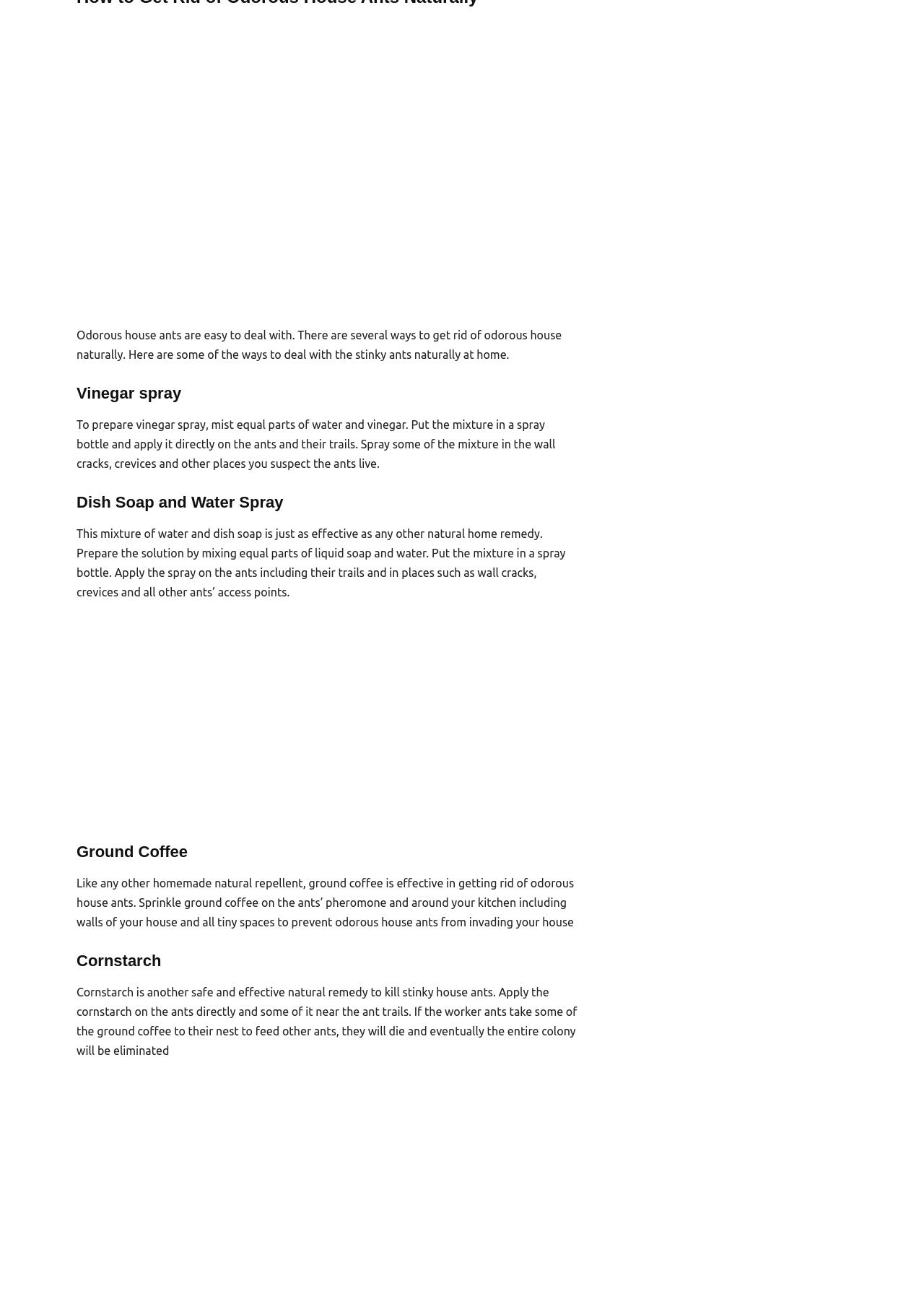What is the ratio of water to vinegar in the vinegar spray?
Please answer the question as detailed as possible.

I found the answer by looking at the StaticText element that follows the 'Vinegar spray' heading. The text describes how to prepare the vinegar spray by mixing equal parts of water and vinegar.